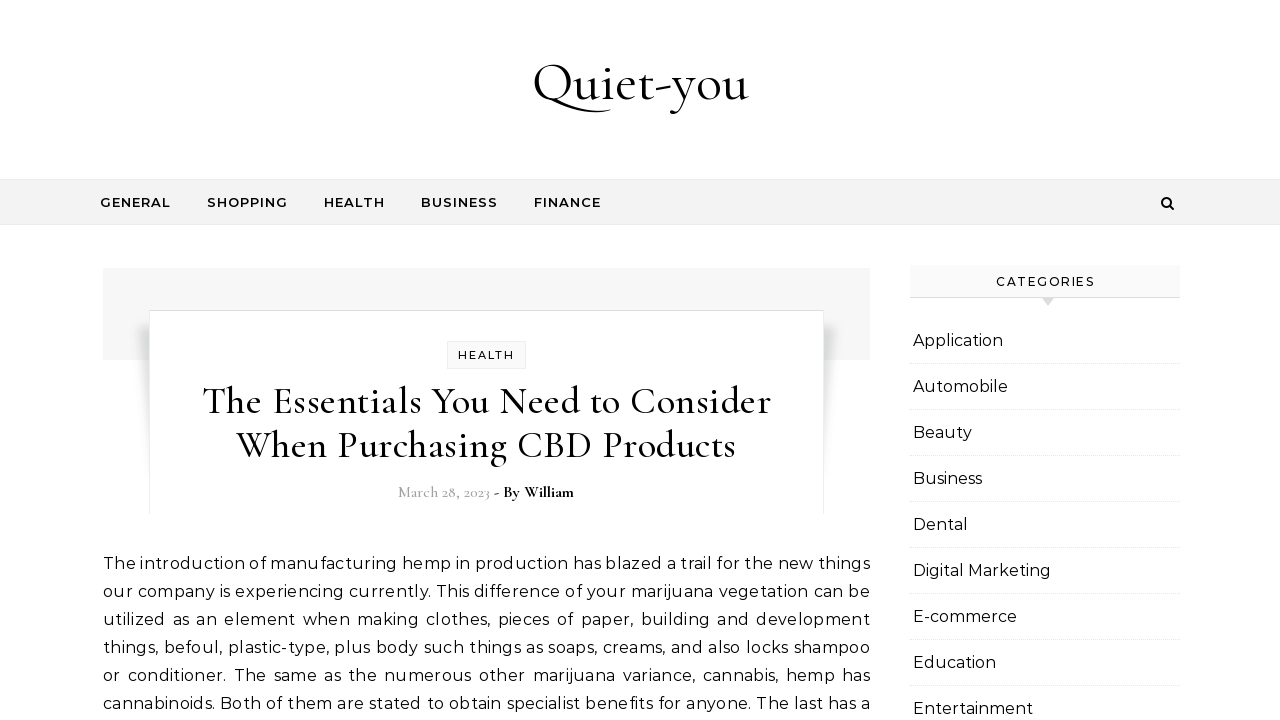Illustrate the webpage thoroughly, mentioning all important details.

The webpage appears to be a blog or article page with a focus on health and wellness. At the top, there is a layout table that spans the entire width of the page. Within this table, there is a link to "Quiet-you" positioned near the center of the page.

Below the layout table, there are five links arranged horizontally, labeled "GENERAL", "SHOPPING", "HEALTH", "BUSINESS", and "FINANCE". These links are evenly spaced and take up about half of the page's width.

To the right of these links, there is a button with an icon, likely a search or menu button. When focused, this button reveals a header section with several links and headings. The header section is divided into two parts: a top section with a link to "HEALTH" and a heading that reads "The Essentials You Need to Consider When Purchasing CBD Products", and a bottom section with a date "March 28, 2023", an author's name "William", and a category heading "CATEGORIES".

Under the category heading, there are eight links arranged vertically, labeled "Application", "Automobile", "Beauty", "Business", "Dental", "Digital Marketing", "E-commerce", and "Education". These links take up about a quarter of the page's width and are positioned near the right edge of the page.

Overall, the webpage appears to be a health and wellness blog with a focus on CBD products, featuring a prominent article and several categories for further exploration.